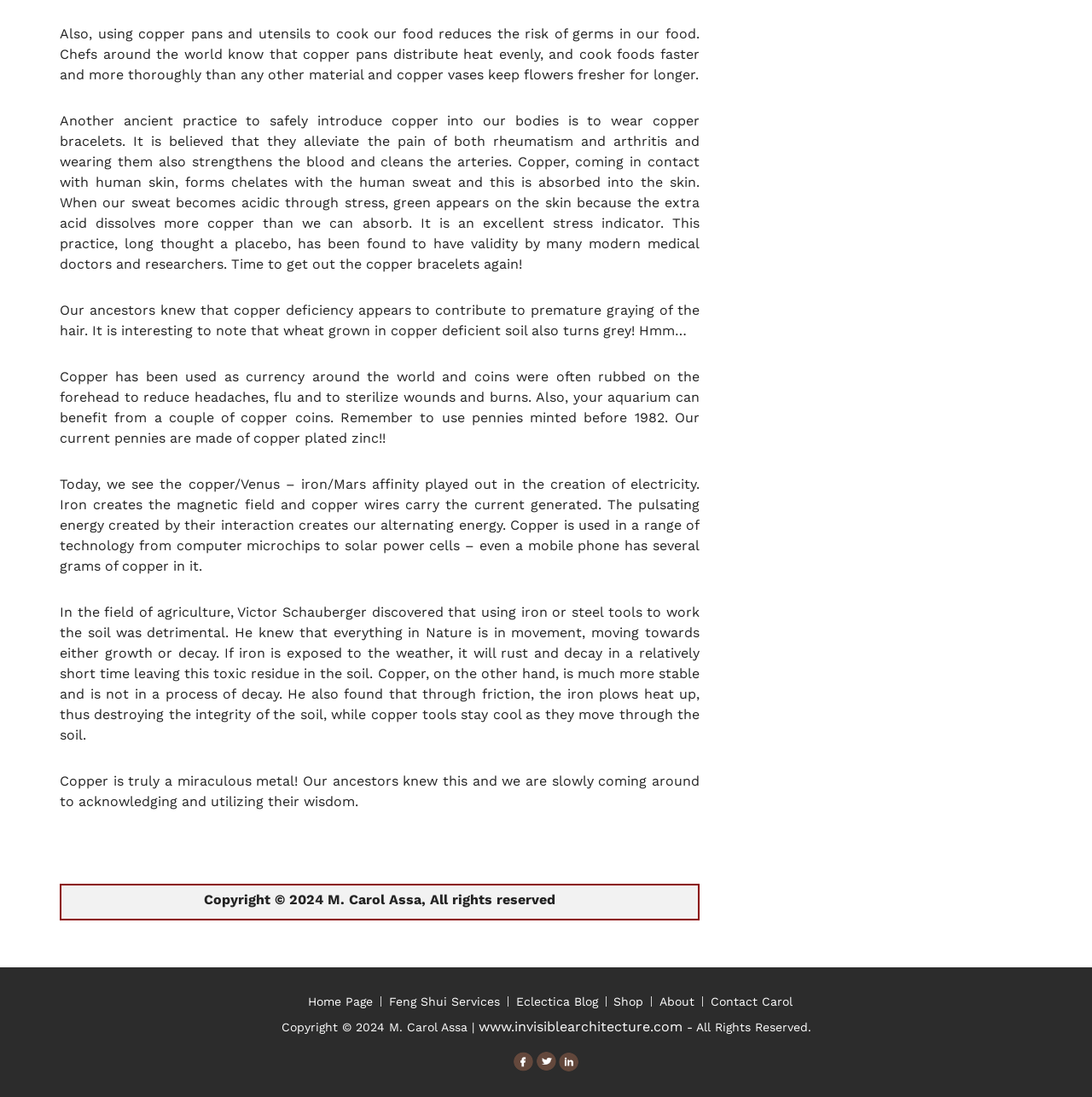Please identify the bounding box coordinates of the region to click in order to complete the task: "Learn about M. Carol Assa on LinkedIN". The coordinates must be four float numbers between 0 and 1, specified as [left, top, right, bottom].

[0.512, 0.959, 0.53, 0.974]